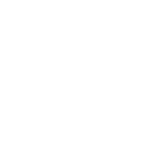What role does Nite Hawk play in the community?
Please provide a single word or phrase answer based on the image.

Community gathering spot